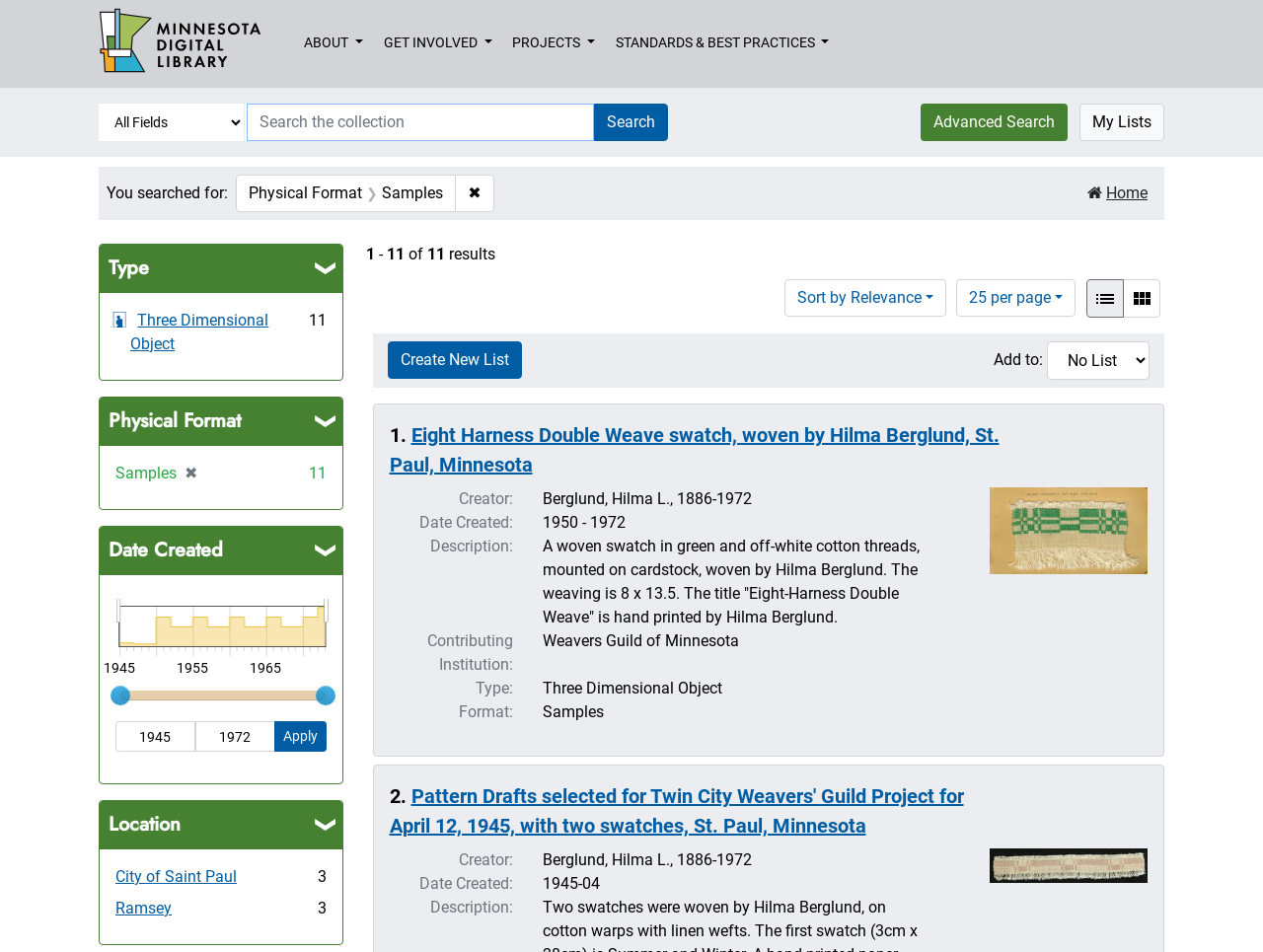Can you find and generate the webpage's heading?

Minnesota Digital Library